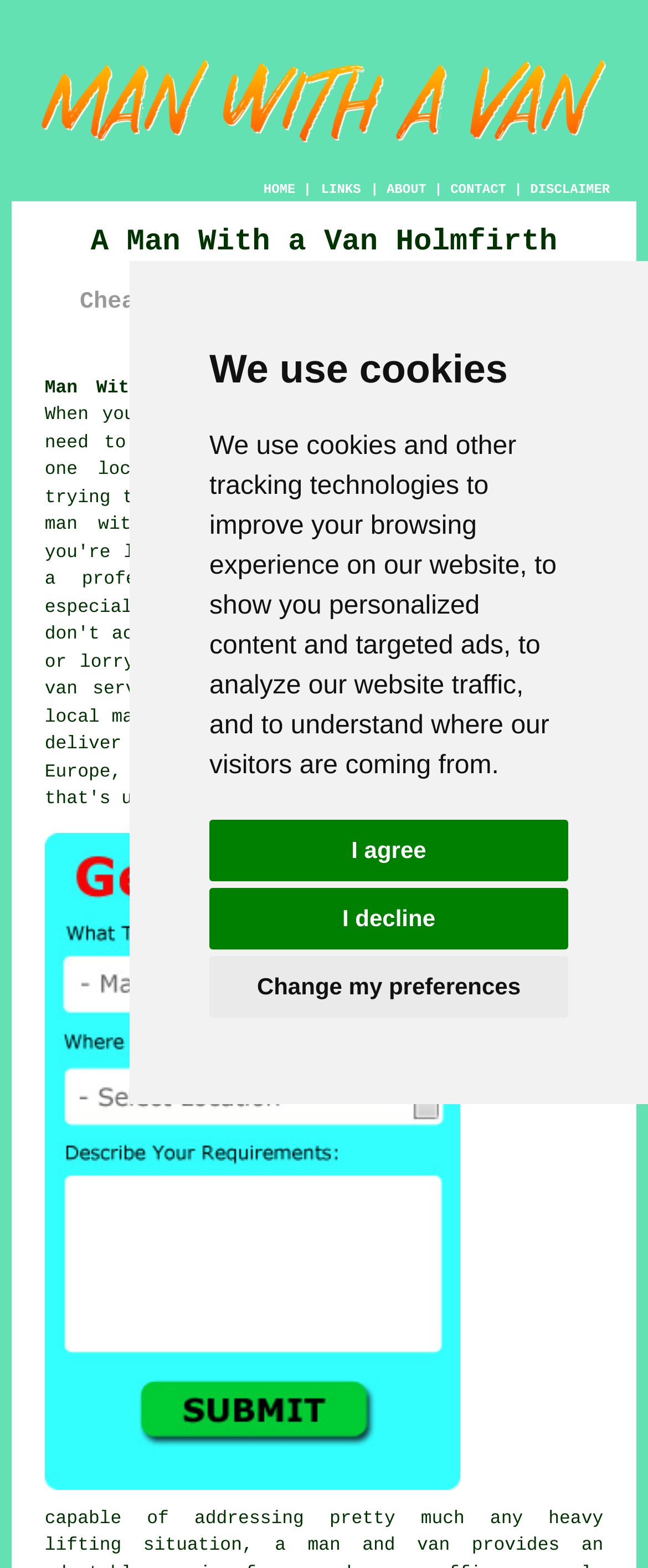Please specify the bounding box coordinates of the area that should be clicked to accomplish the following instruction: "Click the CONTACT link". The coordinates should consist of four float numbers between 0 and 1, i.e., [left, top, right, bottom].

[0.695, 0.117, 0.781, 0.126]